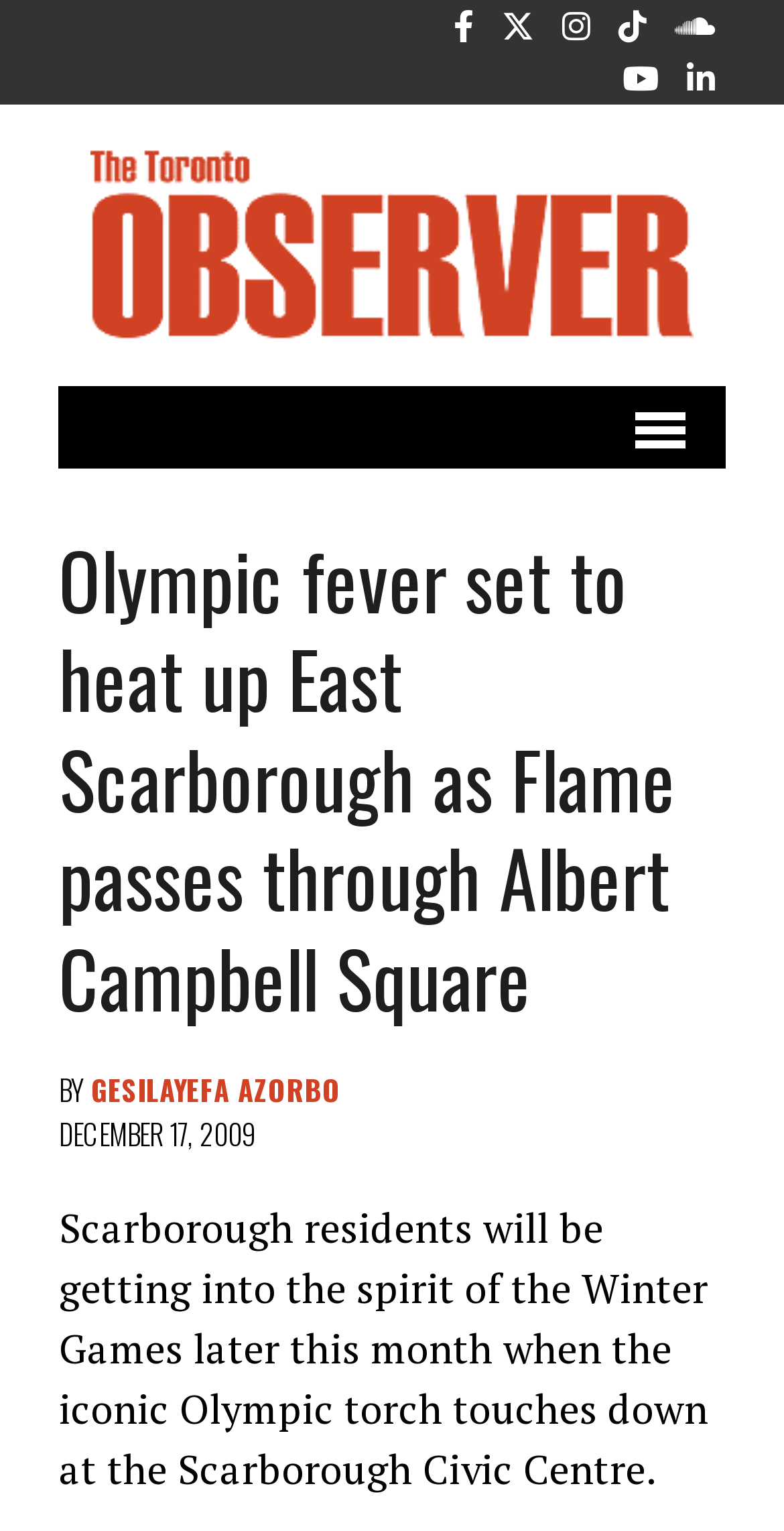Refer to the screenshot and answer the following question in detail:
What is the location of the Olympic torch event?

The webpage mentions that the Olympic torch will touch down at the Scarborough Civic Centre, indicating that this is the location of the event.